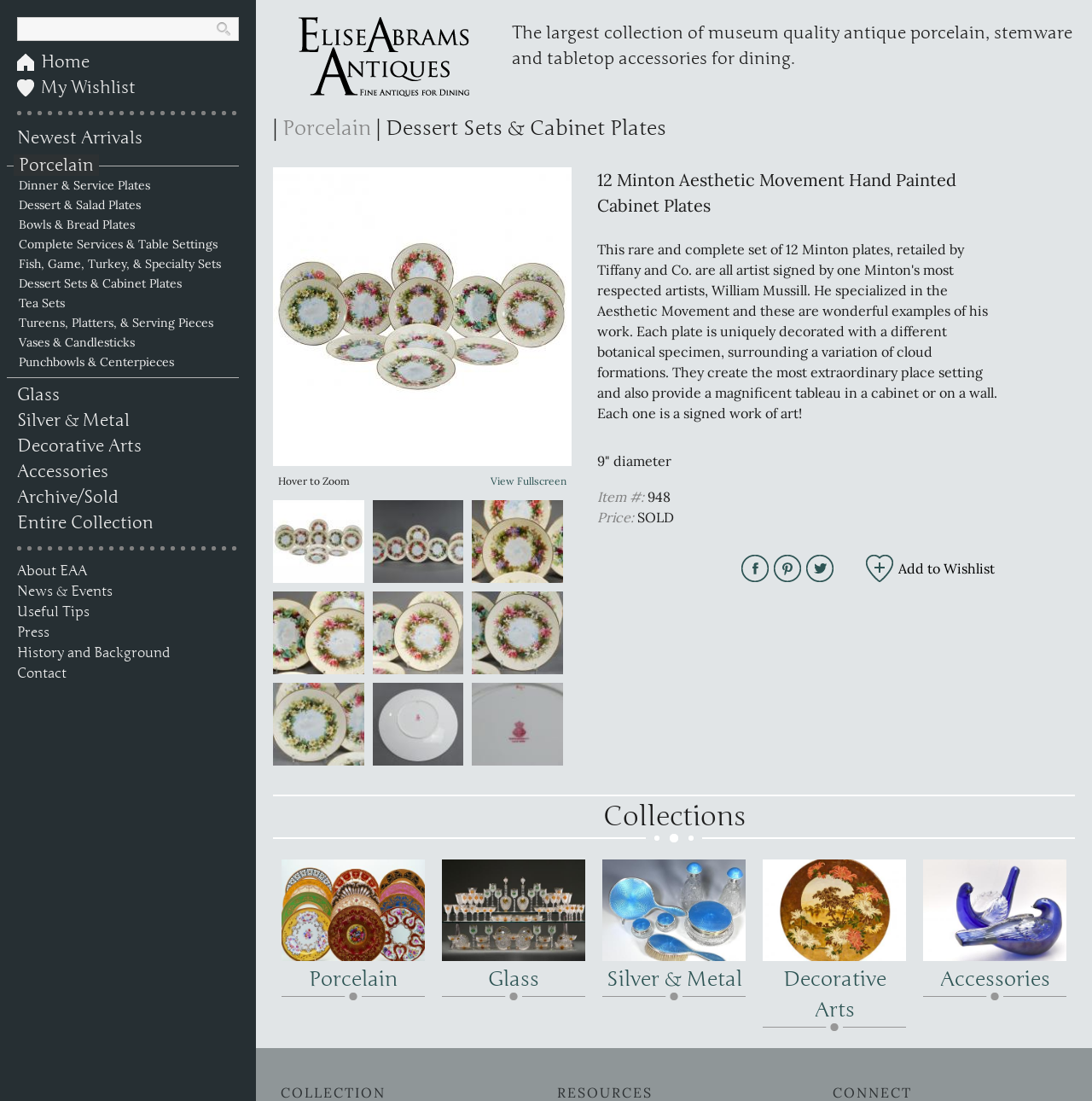Provide the bounding box coordinates of the area you need to click to execute the following instruction: "Share on Facebook".

[0.679, 0.504, 0.704, 0.529]